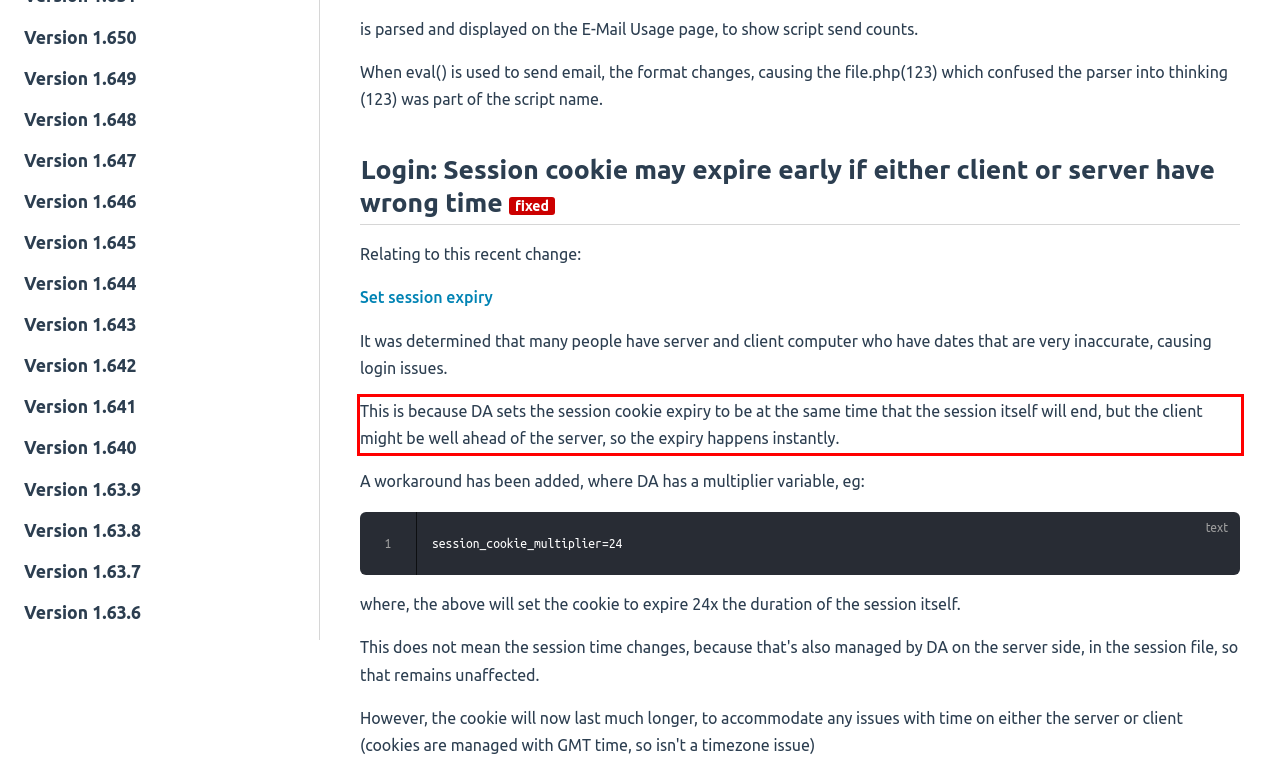Please identify and extract the text from the UI element that is surrounded by a red bounding box in the provided webpage screenshot.

This is because DA sets the session cookie expiry to be at the same time that the session itself will end, but the client might be well ahead of the server, so the expiry happens instantly.